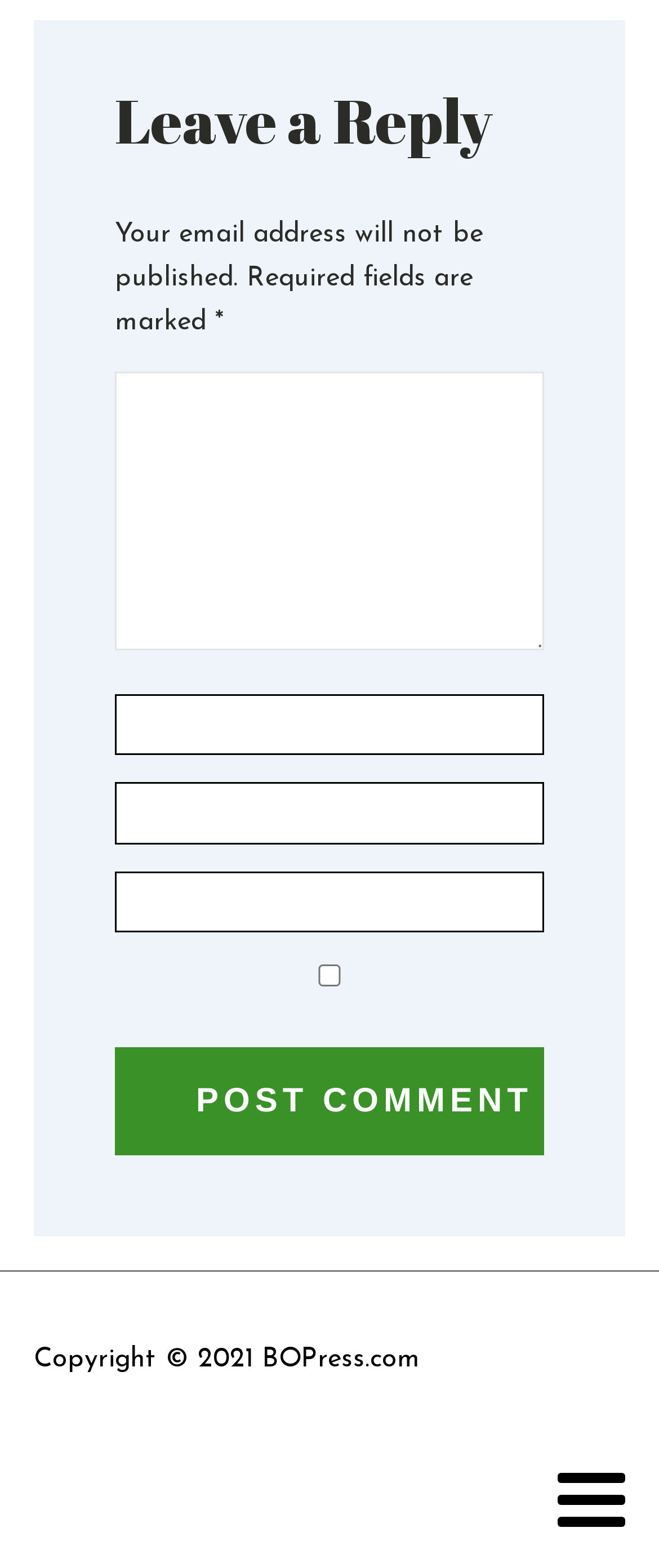Please reply with a single word or brief phrase to the question: 
What is the copyright information?

2021 BOPress.com